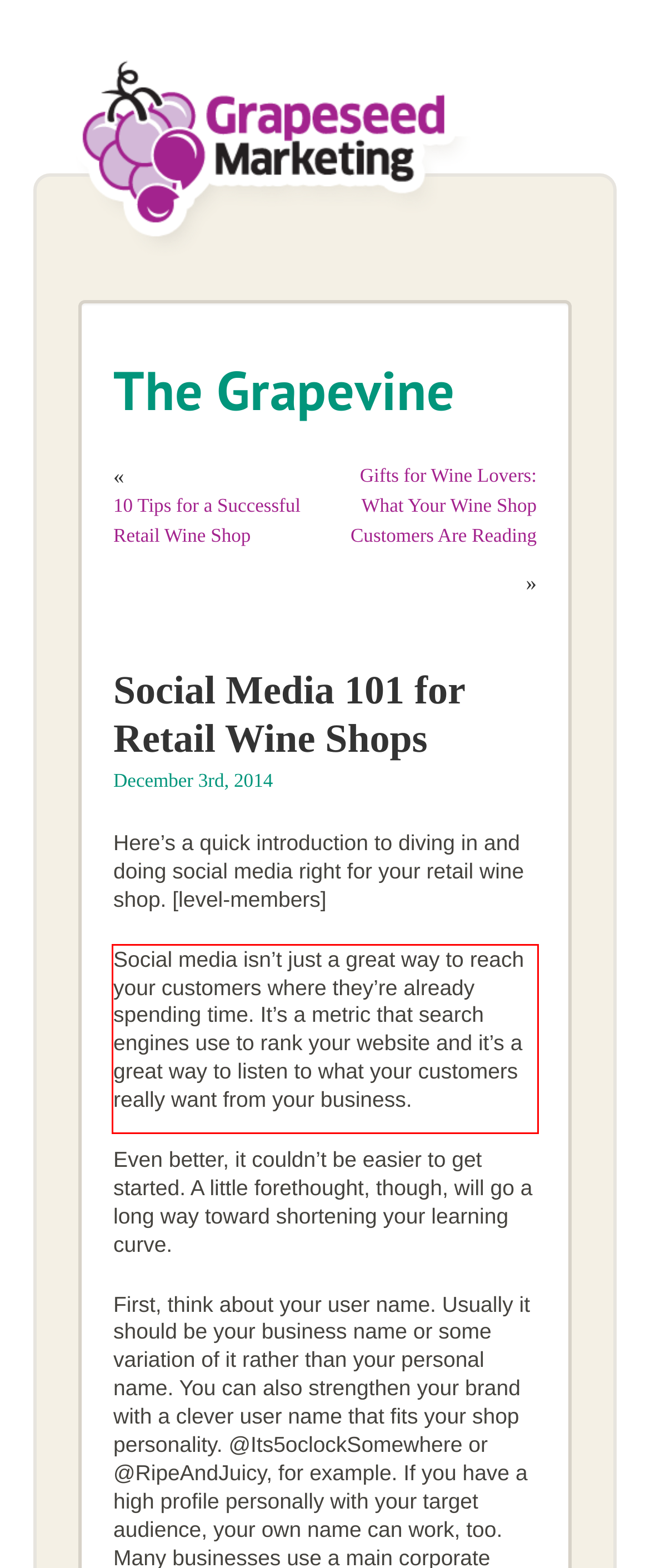Using the provided screenshot, read and generate the text content within the red-bordered area.

Social media isn’t just a great way to reach your customers where they’re already spending time. It’s a metric that search engines use to rank your website and it’s a great way to listen to what your customers really want from your business.